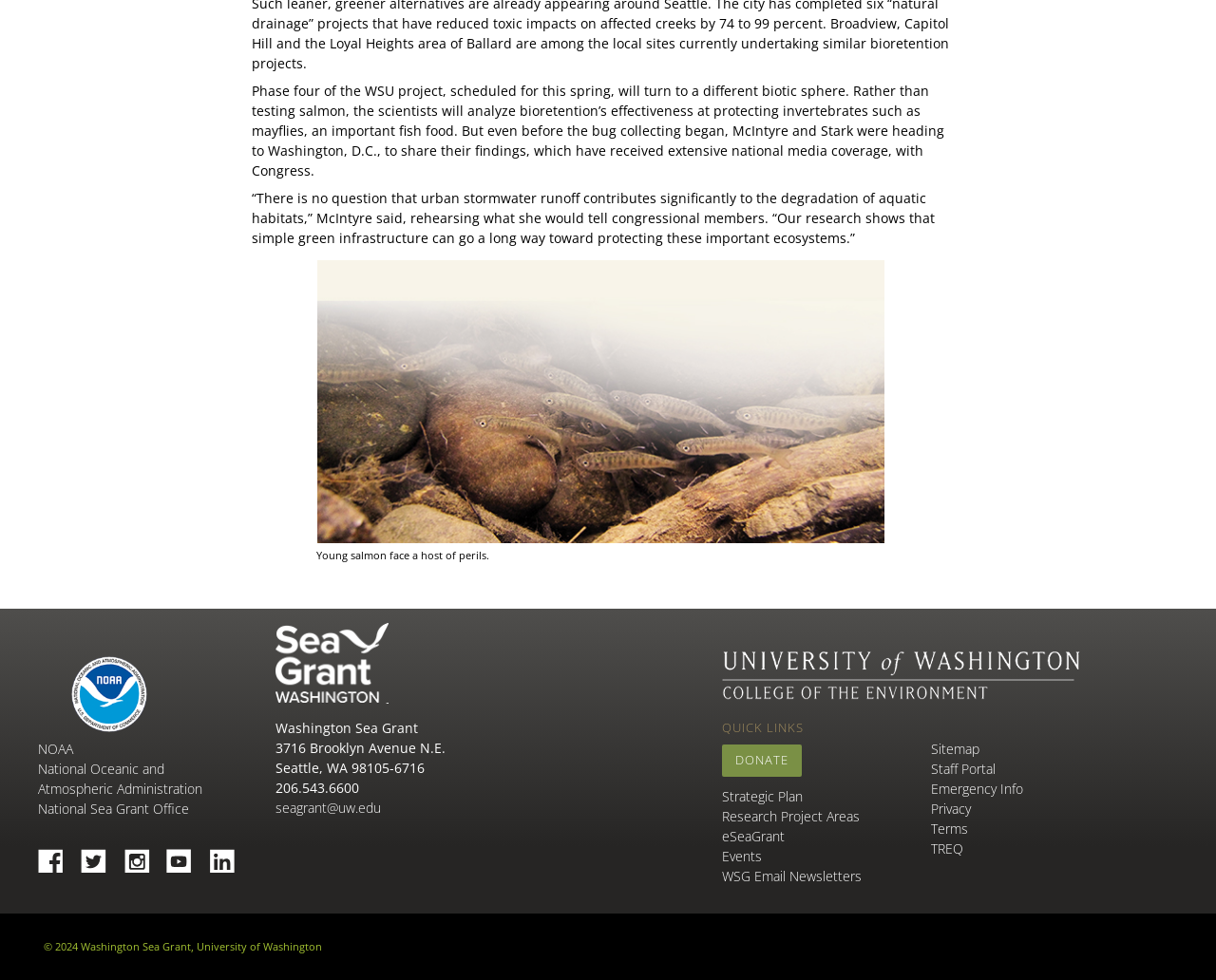Determine the bounding box for the described HTML element: "Staff Portal". Ensure the coordinates are four float numbers between 0 and 1 in the format [left, top, right, bottom].

[0.766, 0.776, 0.819, 0.794]